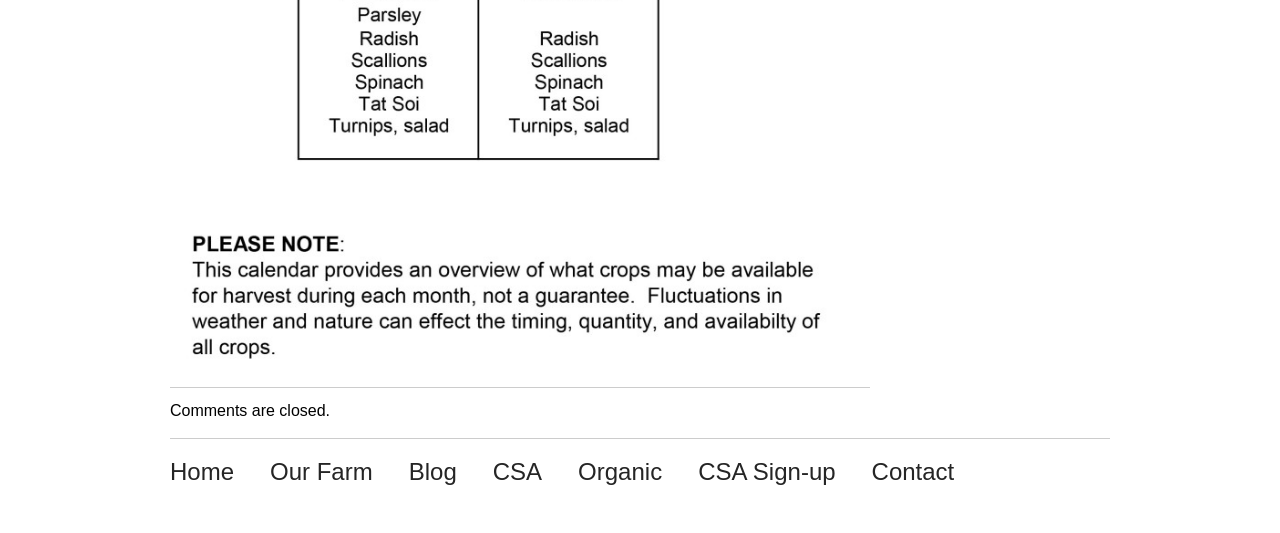What is the status of comments on this page?
Using the information from the image, answer the question thoroughly.

The status of comments on this page is closed because the text 'Comments are closed.' is displayed on the page, indicating that users are not allowed to leave comments.